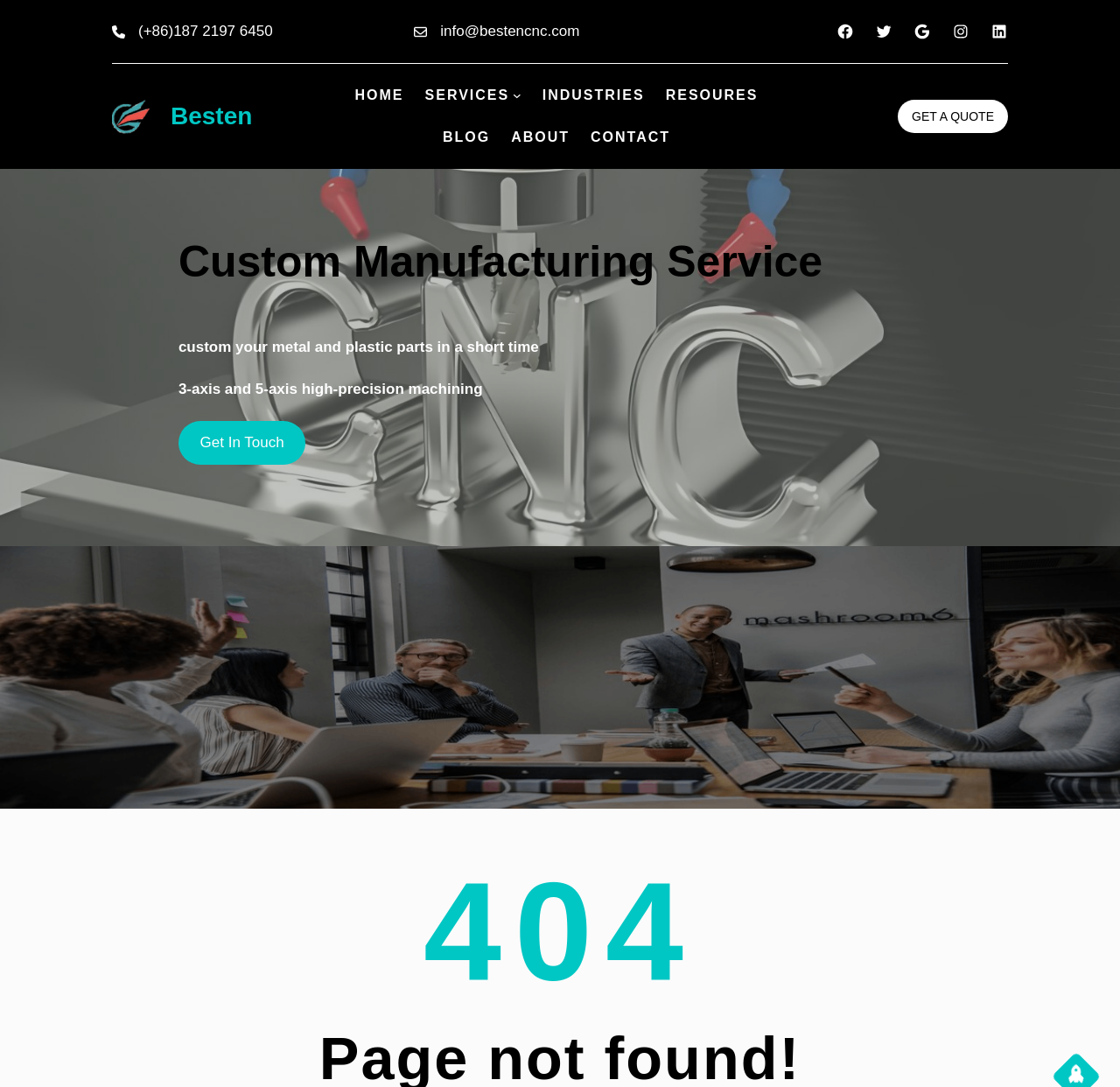Identify the bounding box coordinates of the clickable section necessary to follow the following instruction: "click GET A QUOTE". The coordinates should be presented as four float numbers from 0 to 1, i.e., [left, top, right, bottom].

[0.814, 0.101, 0.887, 0.114]